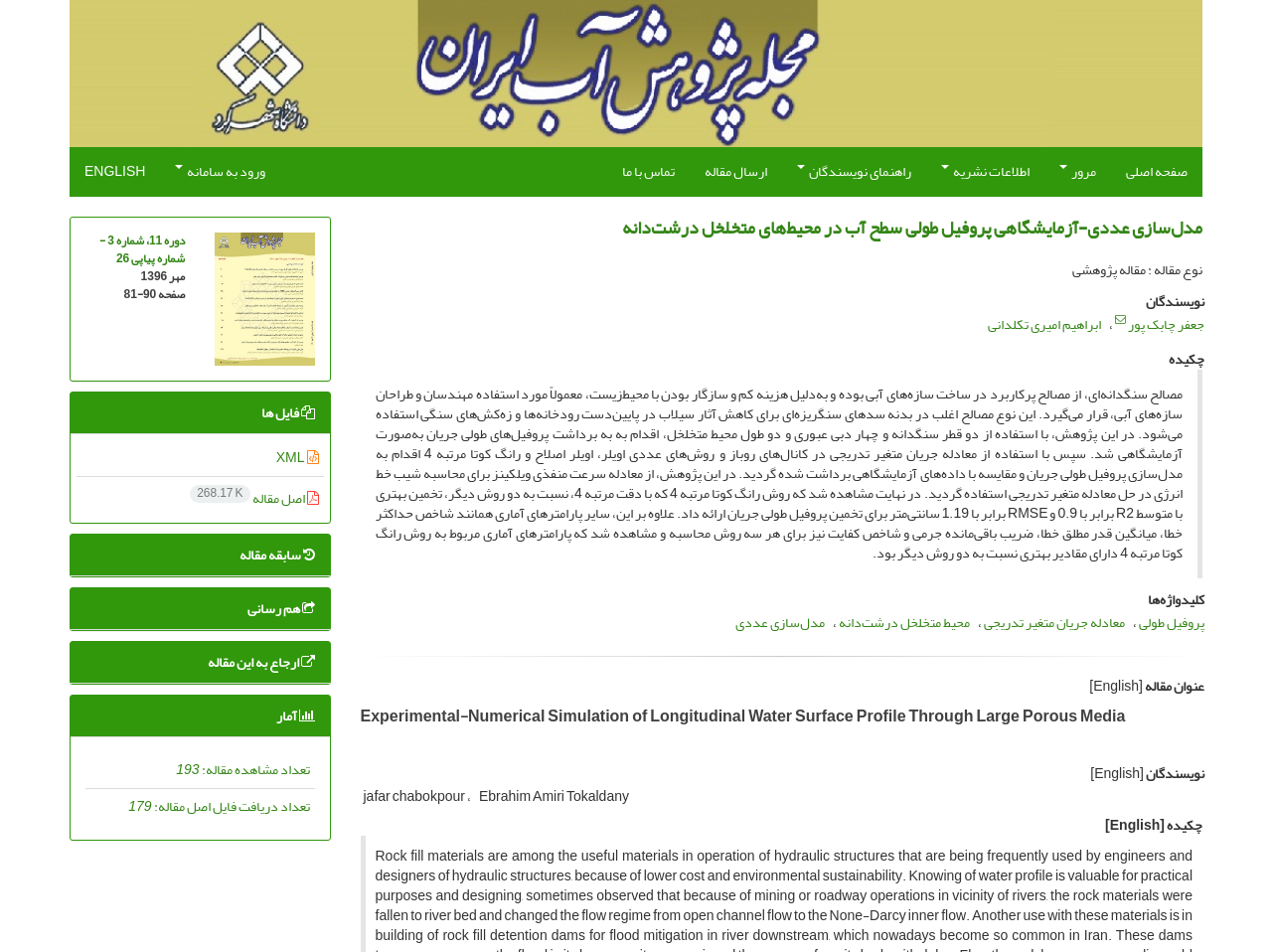Based on the image, please respond to the question with as much detail as possible:
What is the volume and issue number of the journal?

The volume and issue number of the journal can be found in the section 'دوره 11، شماره 3 - شماره پیاپی 26 مهر 1396 صفحه 81-90', which mentions the volume and issue number.